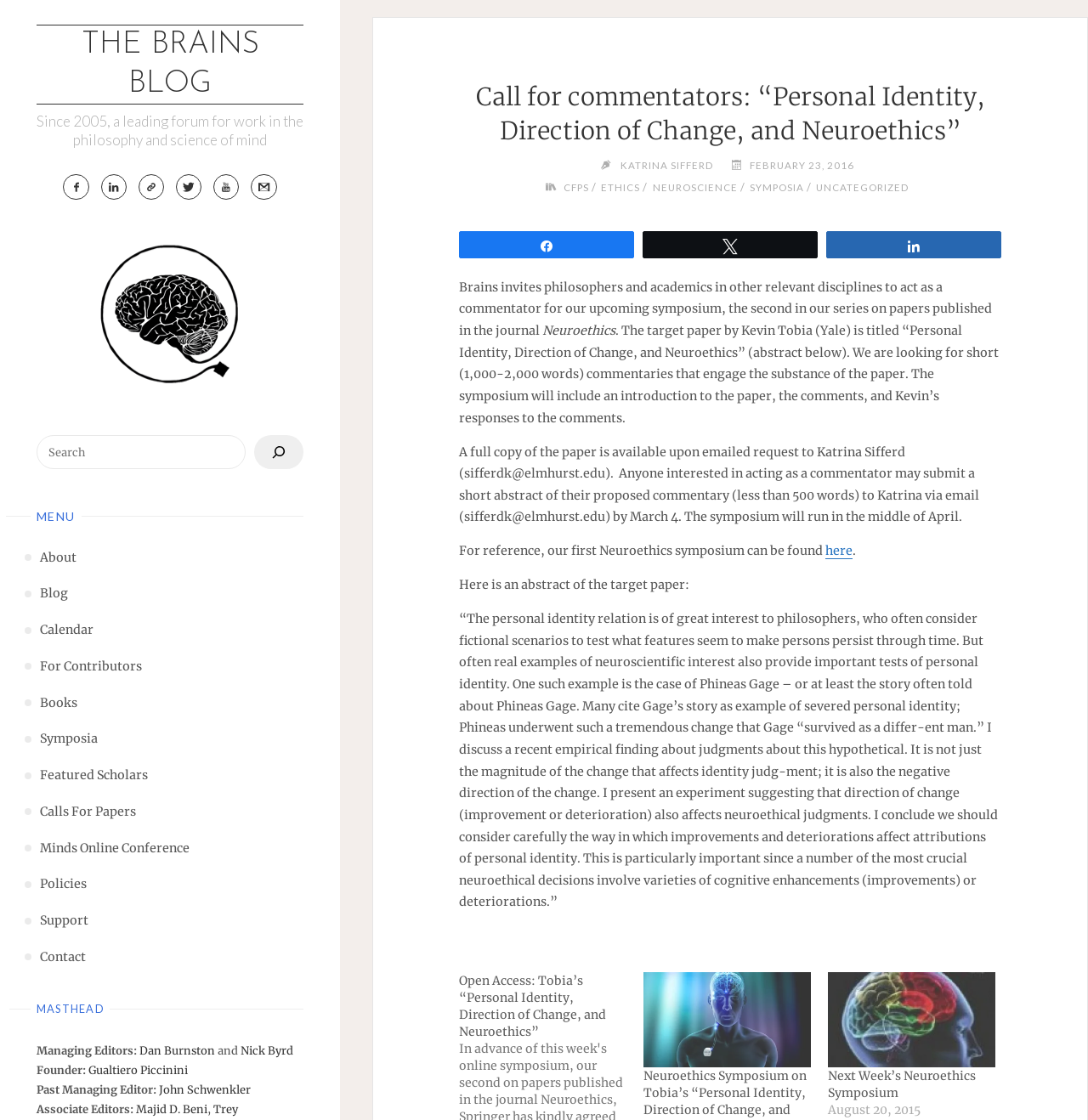Create a full and detailed caption for the entire webpage.

The webpage is a blog post from "The Brains Blog" that invites philosophers and academics to act as commentators for an upcoming symposium on papers published in the journal Neuroethics. 

At the top of the page, there is a layout table with a link to "THE BRAINS BLOG" and a static text describing the blog as "a leading forum for work in the philosophy and science of mind" since 2005. Below this, there are six social media links represented by icons. 

On the left side of the page, there is a search bar with a search button and a navigation menu labeled "Primary Menu" that contains links to various sections of the blog, including "About", "Blog", "Calendar", and others.

The main content of the page is a blog post titled "Call for commentators: “Personal Identity, Direction of Change, and Neuroethics”". The post includes an image, the author's name, and the date of publication. The text describes the symposium and invites commentators to submit abstracts of their proposed commentaries. The post also includes an abstract of the target paper by Kevin Tobia, which discusses the personal identity relation and its relevance to neuroethics.

Below the main content, there are links to share the post on social media platforms, including Facebook, Twitter, and others. There are also links to related posts, including "Open Access: Tobia’s “Personal Identity, Direction of Change, and Neuroethics”" and "Neuroethics Symposium on Tobia’s “Personal Identity, Direction of Change, and Neuroethics”".

At the bottom of the page, there is a section with information about the blog's managing editors, founder, past managing editor, and associate editors.